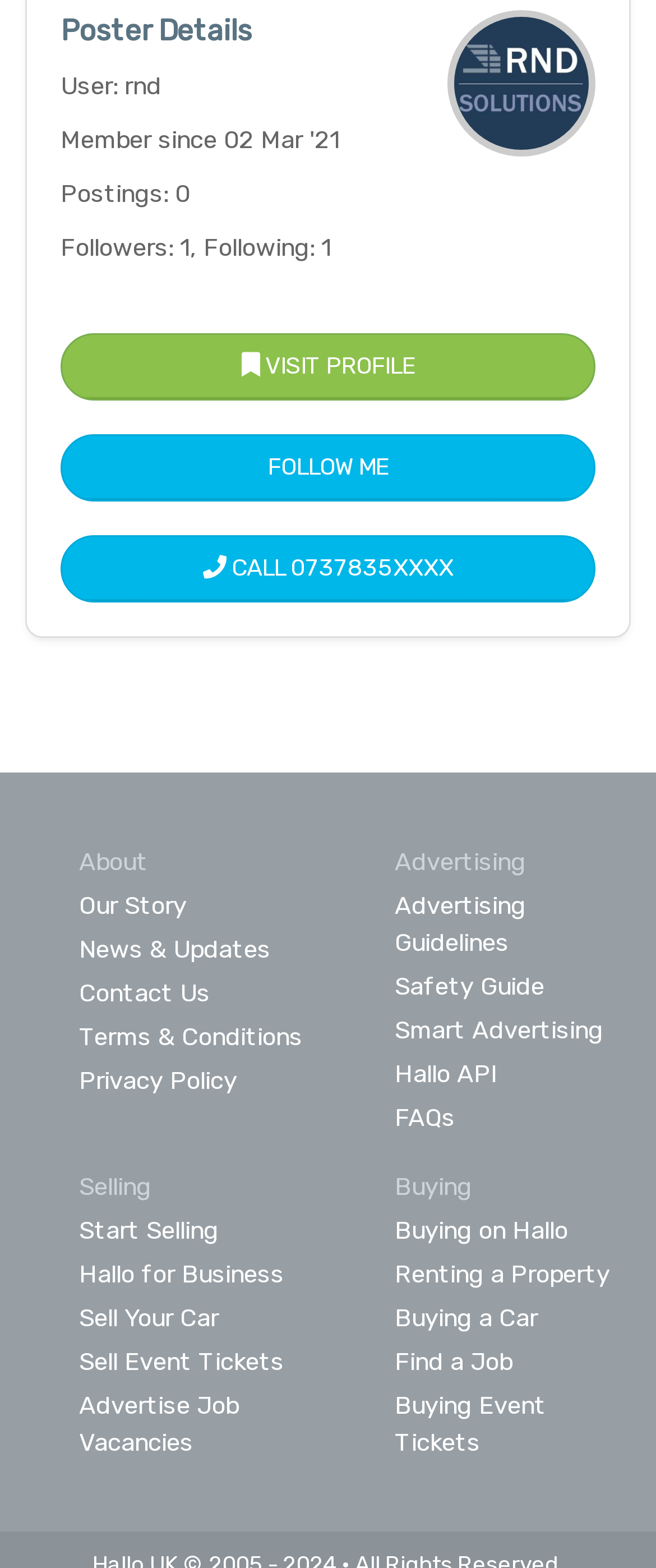What is the section about on the right side of the page?
Can you give a detailed and elaborate answer to the question?

The section on the right side of the page has a heading 'Advertising' with bounding box coordinates [0.601, 0.54, 0.801, 0.56]. This section contains links related to advertising, such as 'Advertising Guidelines' and 'Smart Advertising'.